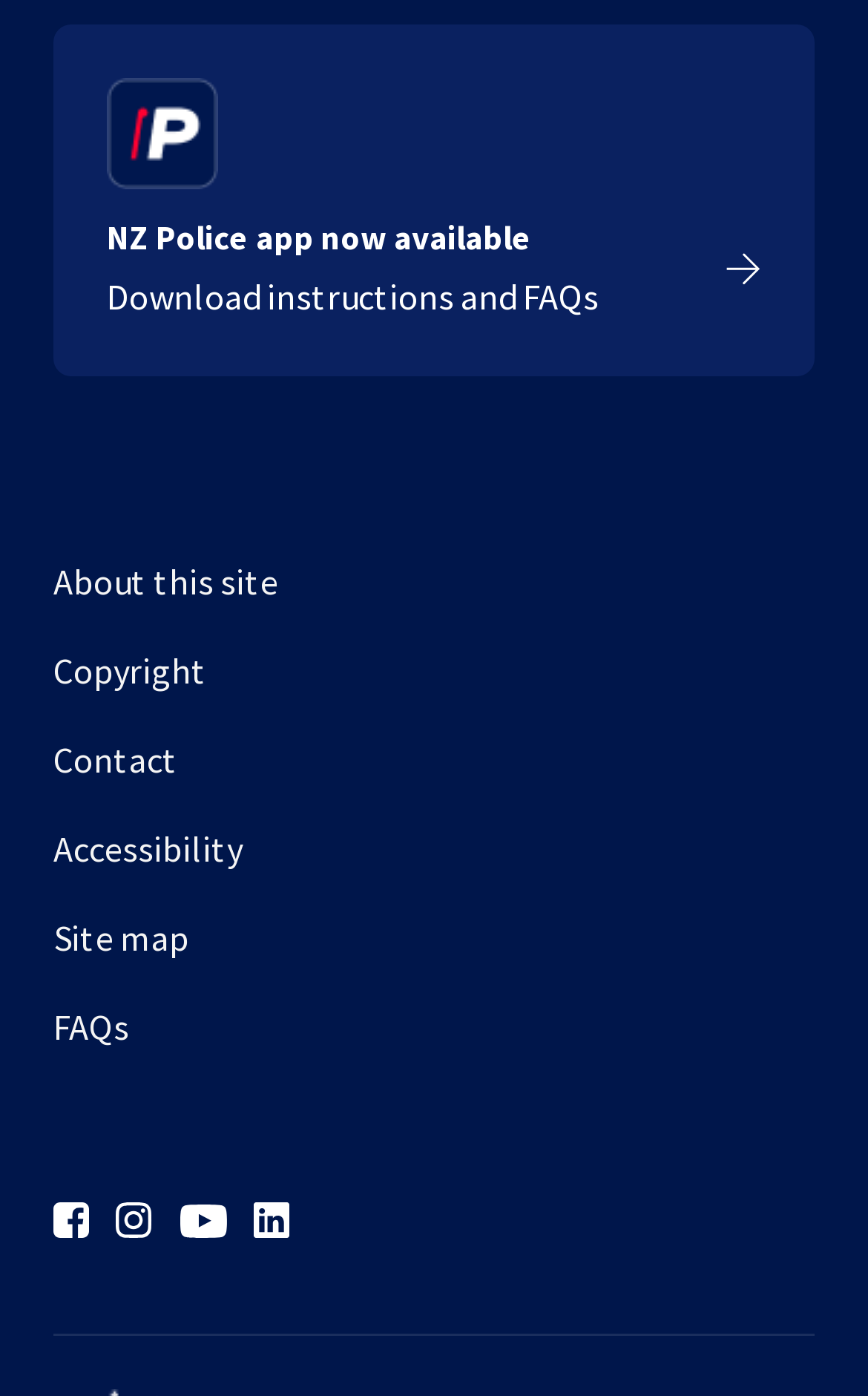Please locate the bounding box coordinates of the element that needs to be clicked to achieve the following instruction: "Learn about this site". The coordinates should be four float numbers between 0 and 1, i.e., [left, top, right, bottom].

[0.062, 0.397, 0.938, 0.461]